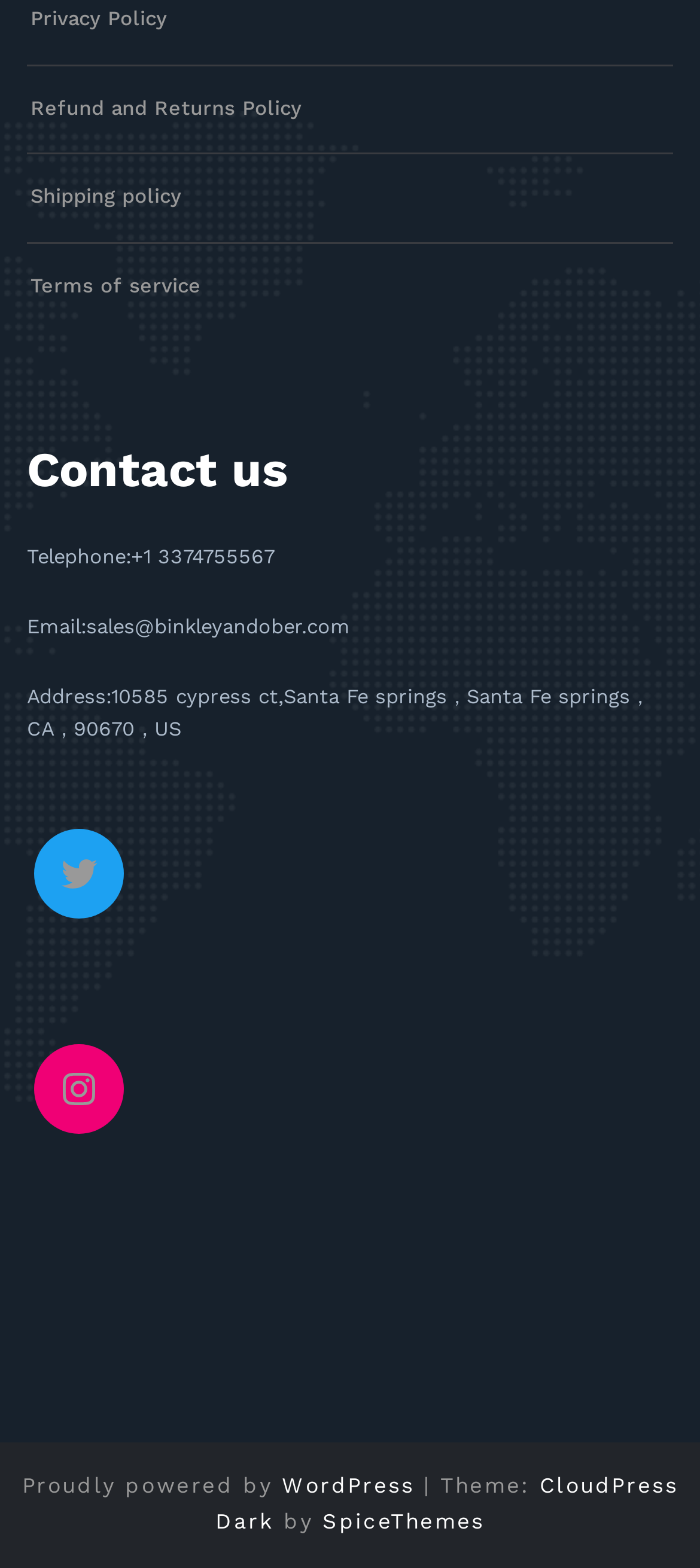Identify the bounding box coordinates of the section to be clicked to complete the task described by the following instruction: "Contact us by phone". The coordinates should be four float numbers between 0 and 1, formatted as [left, top, right, bottom].

[0.038, 0.348, 0.392, 0.363]